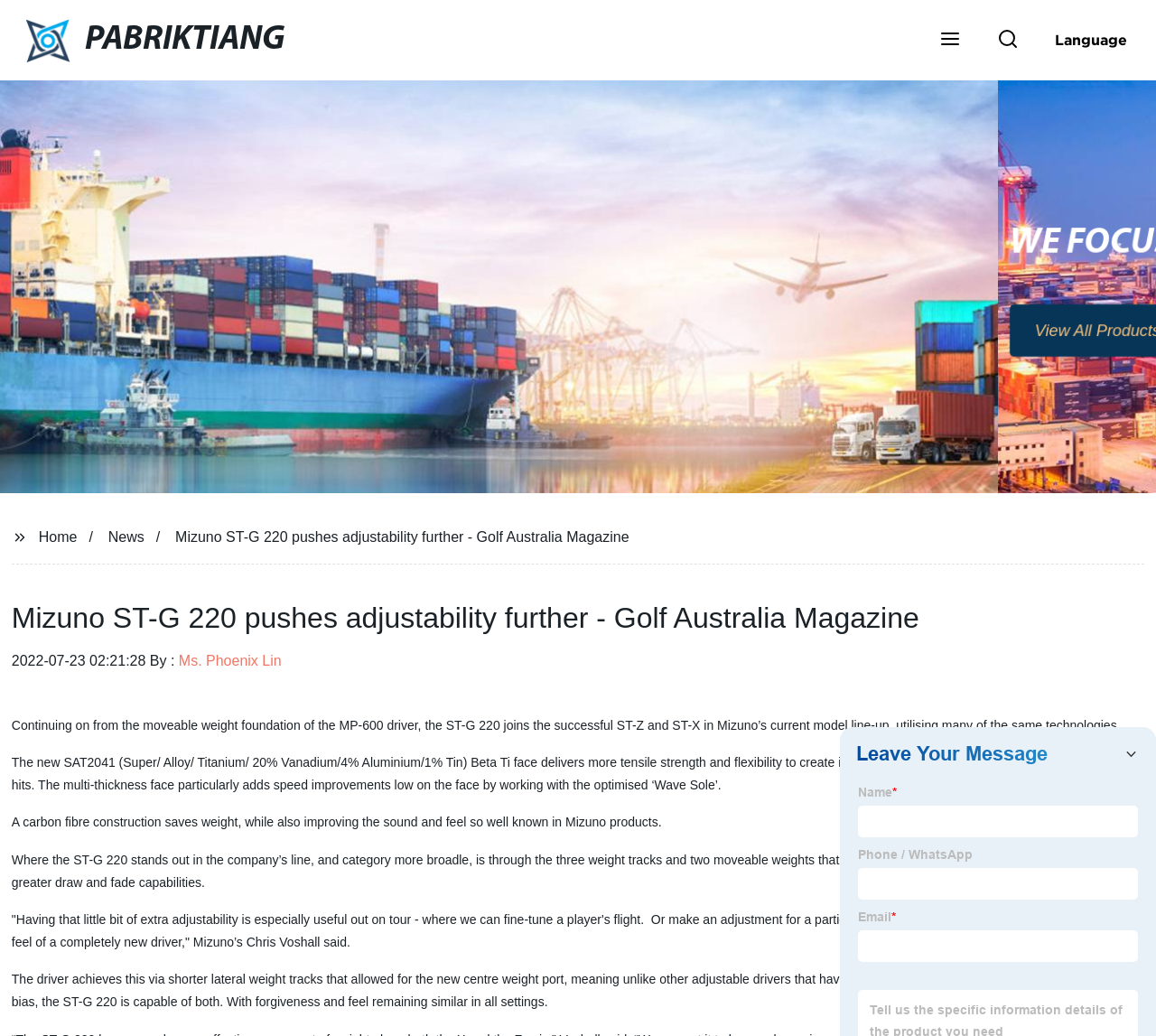Could you please study the image and provide a detailed answer to the question:
Who is the author of the article?

I found the answer by looking at the text '2022-07-23 02:21:28 By : Ms. Phoenix Lin' which is located below the title of the webpage. This text suggests that Ms. Phoenix Lin is the author of the article.